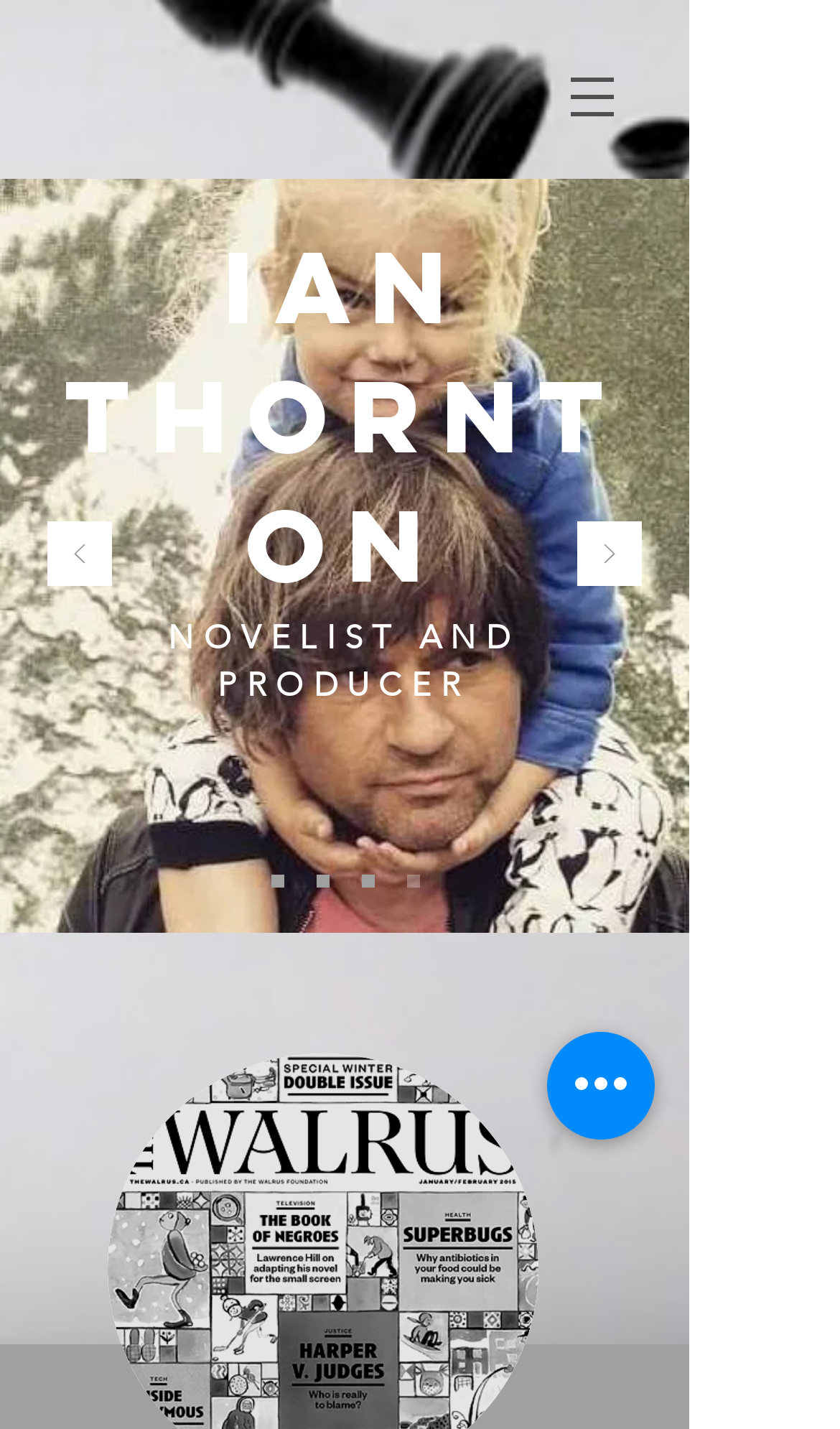What is the purpose of the button with a popup menu?
Look at the screenshot and provide an in-depth answer.

I inferred this from the button with a popup menu which has a navigation 'Site' and an image, suggesting that it is used for site navigation.